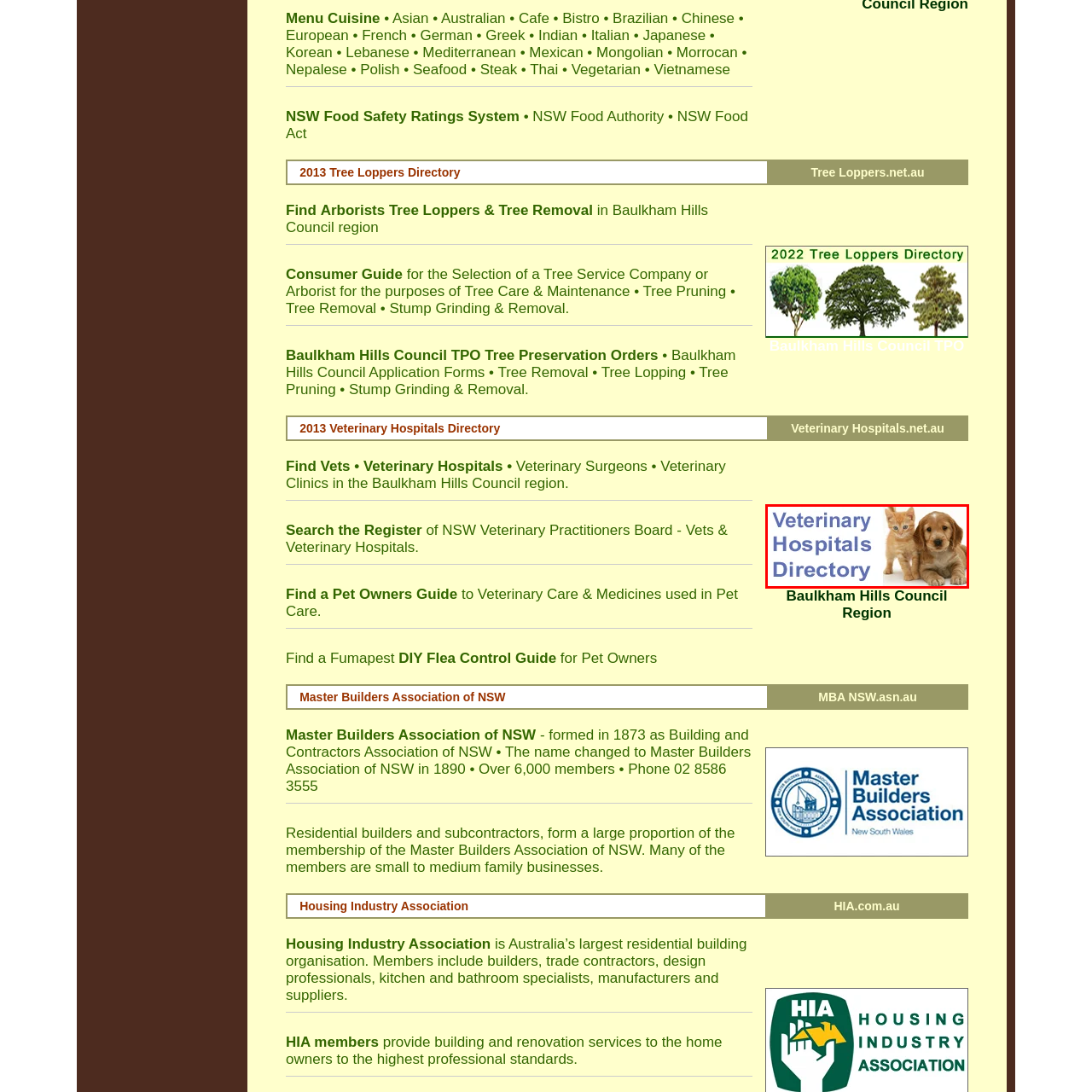Describe the features and objects visible in the red-framed section of the image in detail.

The image features a friendly golden puppy and a playful orange kitten, both looking toward the viewer, set against a light background. Above these adorable pets, the text reads "Veterinary Hospitals Directory" in bold, blue letters, conveying a clear focus on providing information related to veterinary services. This directory likely serves as a resource for pet owners seeking veterinary care, making it an essential tool in ensuring the health and wellbeing of their furry companions.